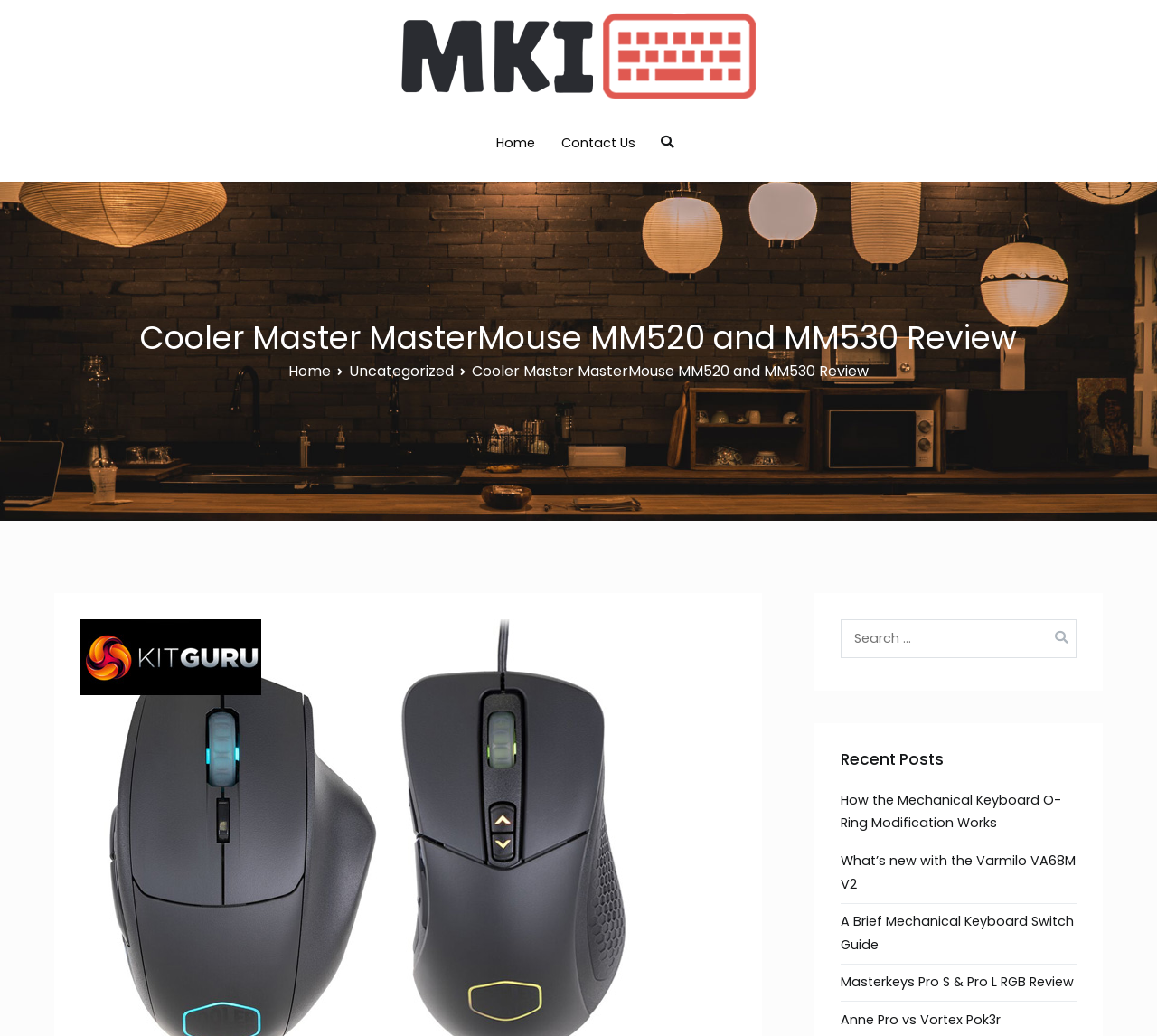Provide the bounding box coordinates of the HTML element this sentence describes: "what is confirming loan". The bounding box coordinates consist of four float numbers between 0 and 1, i.e., [left, top, right, bottom].

None